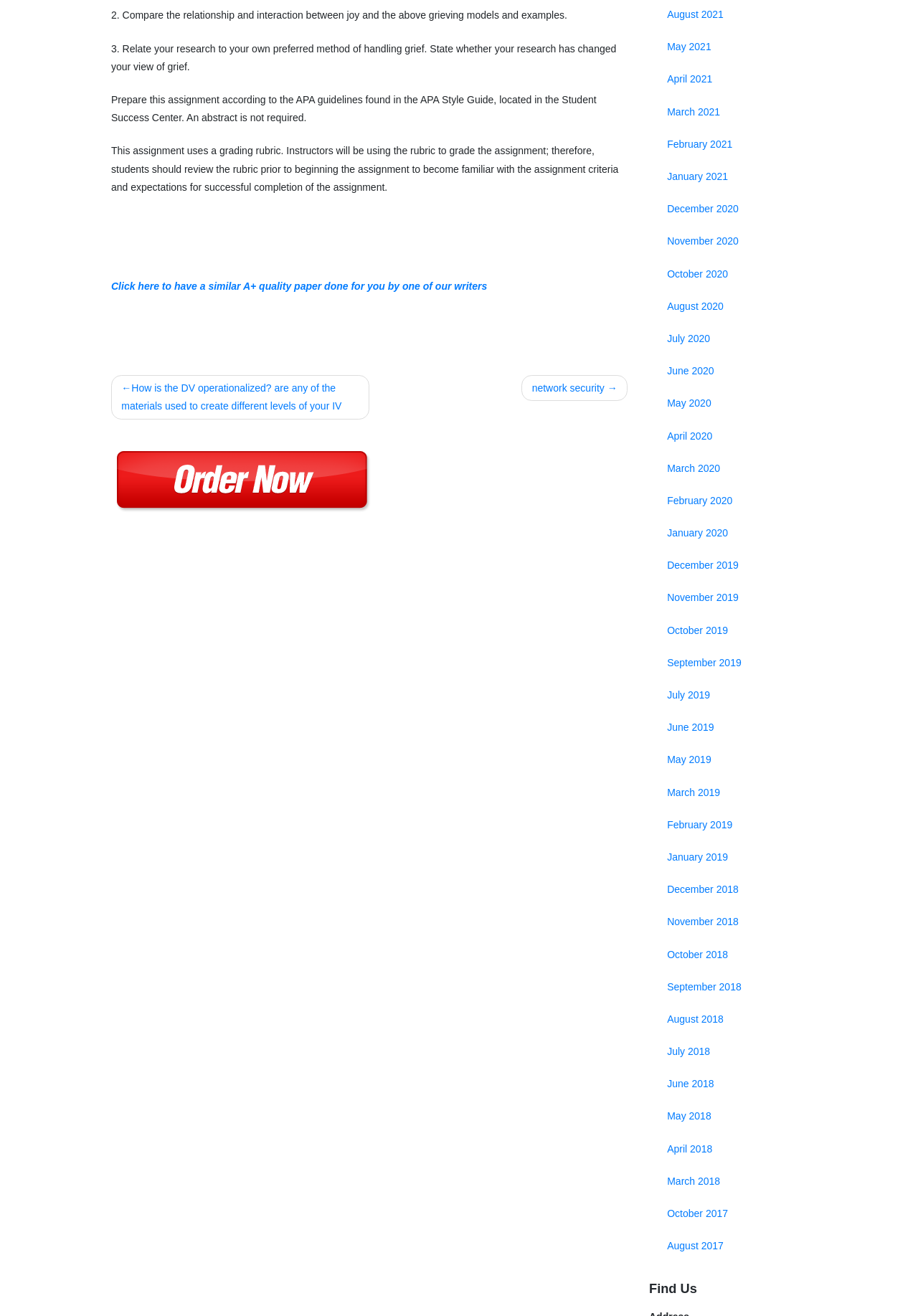Locate the bounding box coordinates of the UI element described by: "March 2021". Provide the coordinates as four float numbers between 0 and 1, formatted as [left, top, right, bottom].

[0.715, 0.072, 0.871, 0.097]